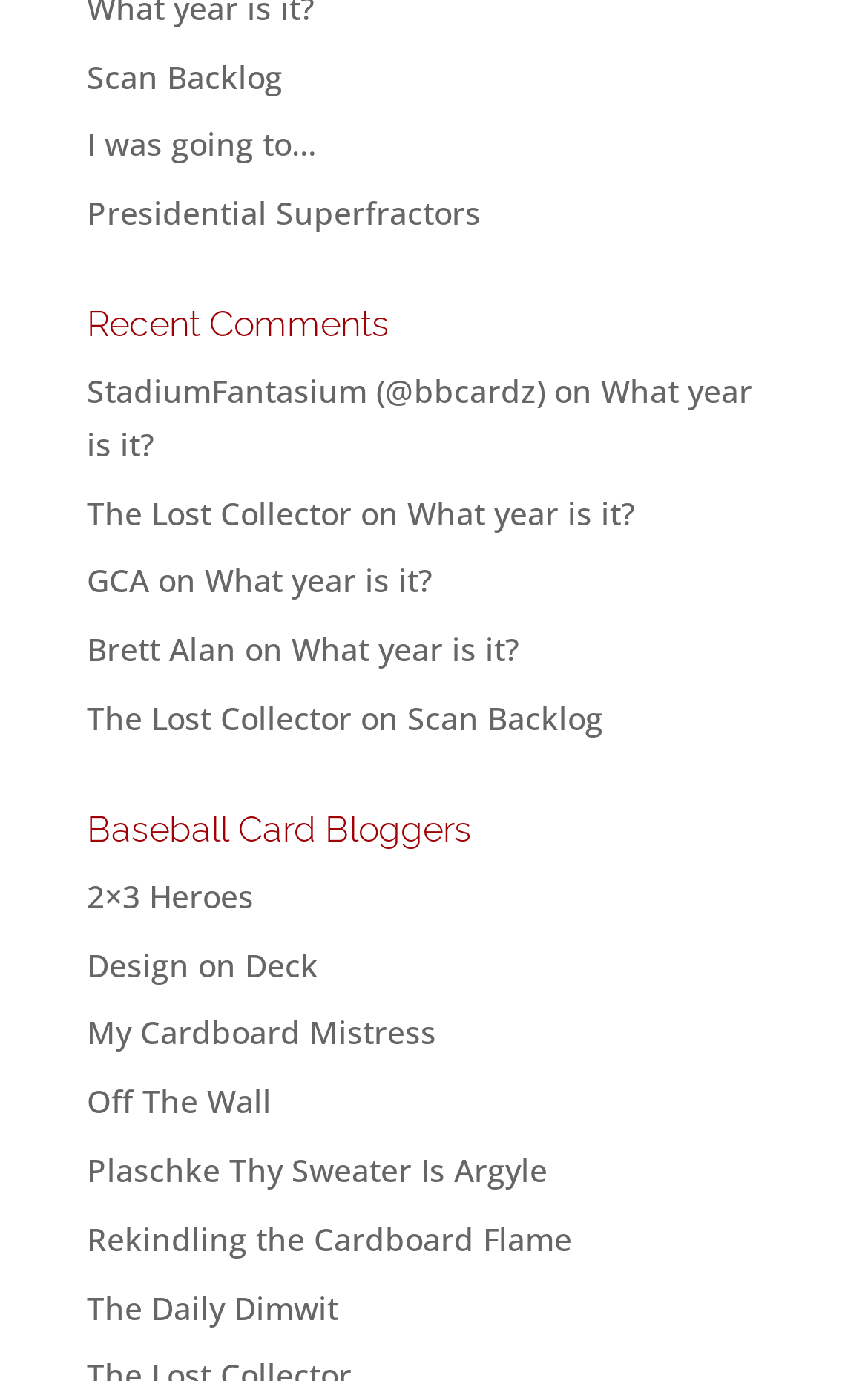Analyze the image and give a detailed response to the question:
What is the second category on the webpage?

The second category on the webpage is 'Baseball Card Bloggers' which is a heading located at the bottom left corner of the webpage with a bounding box of [0.1, 0.588, 0.9, 0.63]. This category contains several links to different baseball card bloggers.